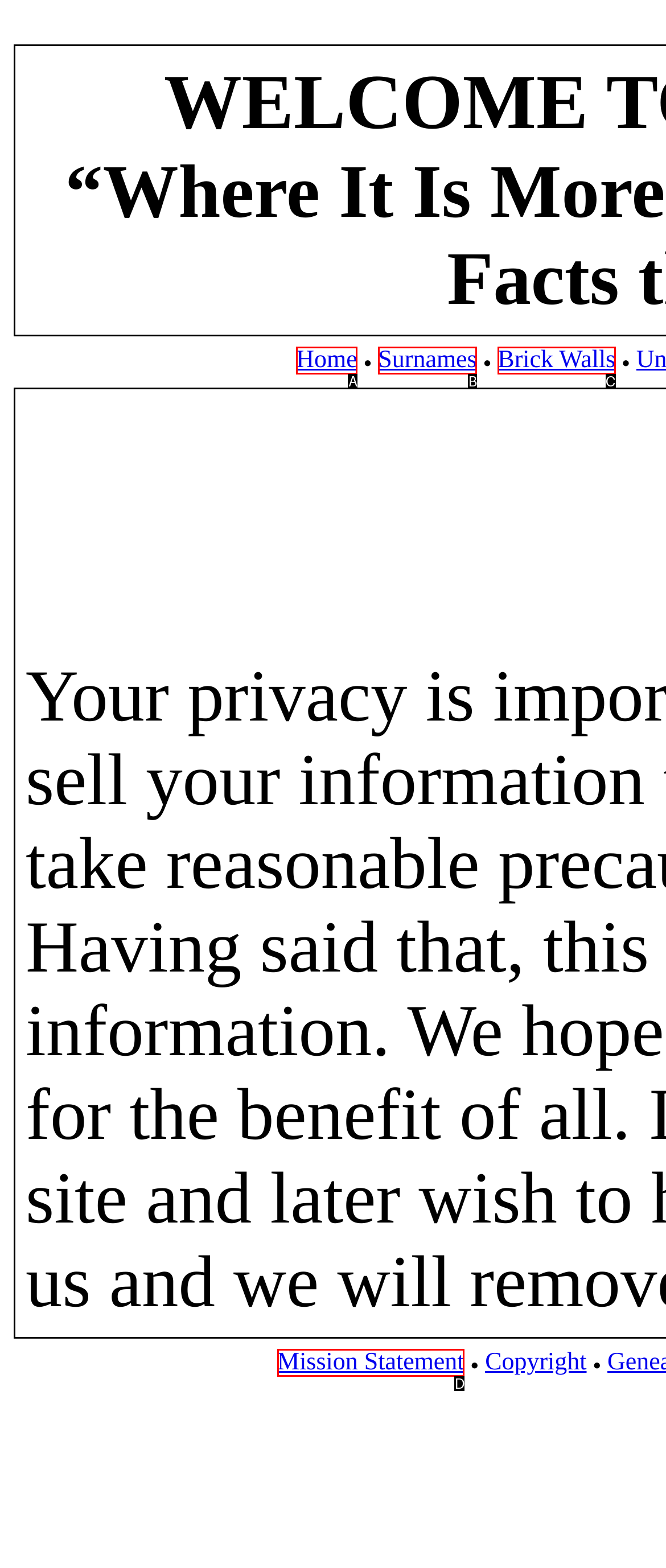From the options provided, determine which HTML element best fits the description: Brick Walls. Answer with the correct letter.

C